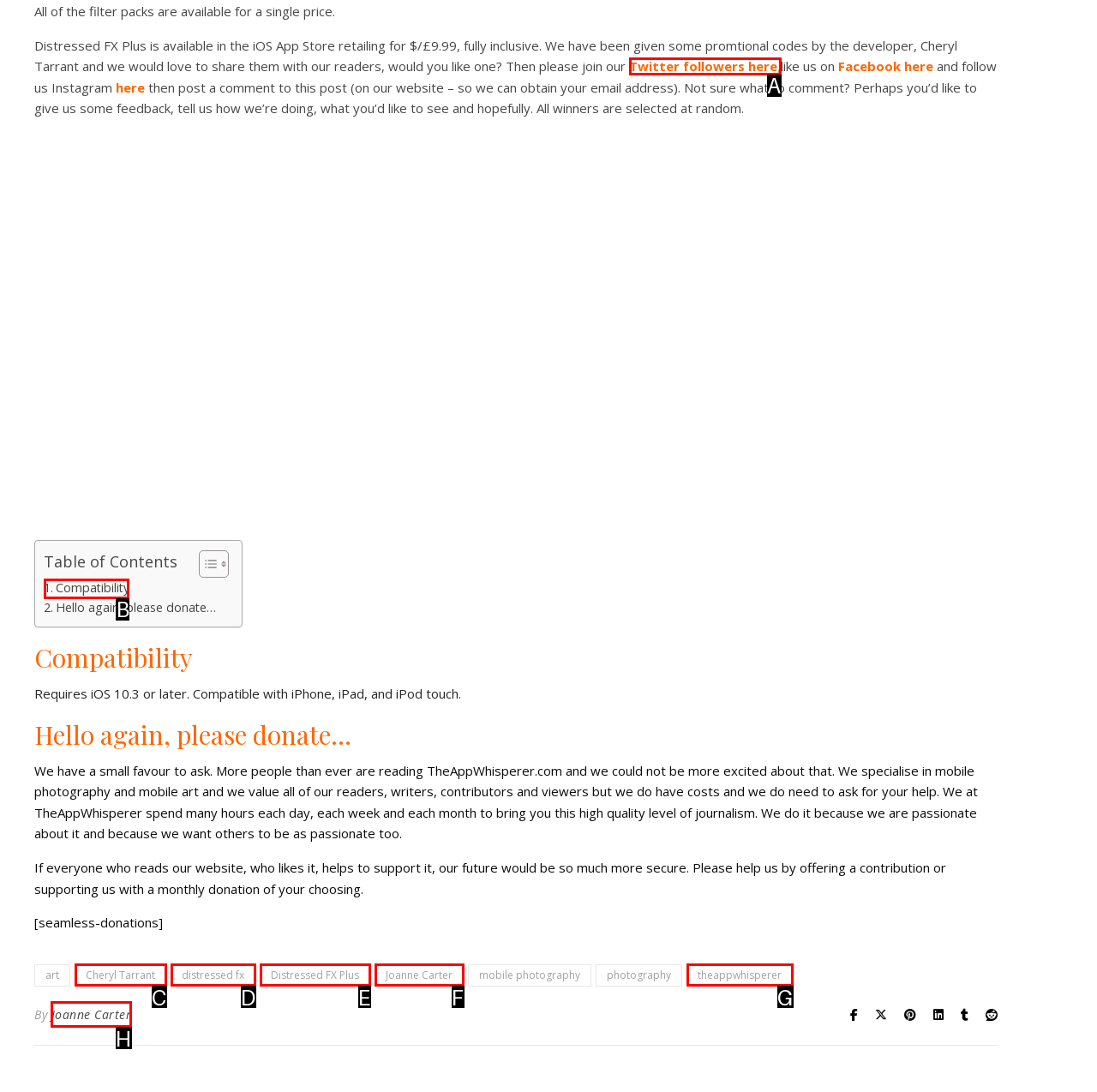Using the element description: distressed fx, select the HTML element that matches best. Answer with the letter of your choice.

D